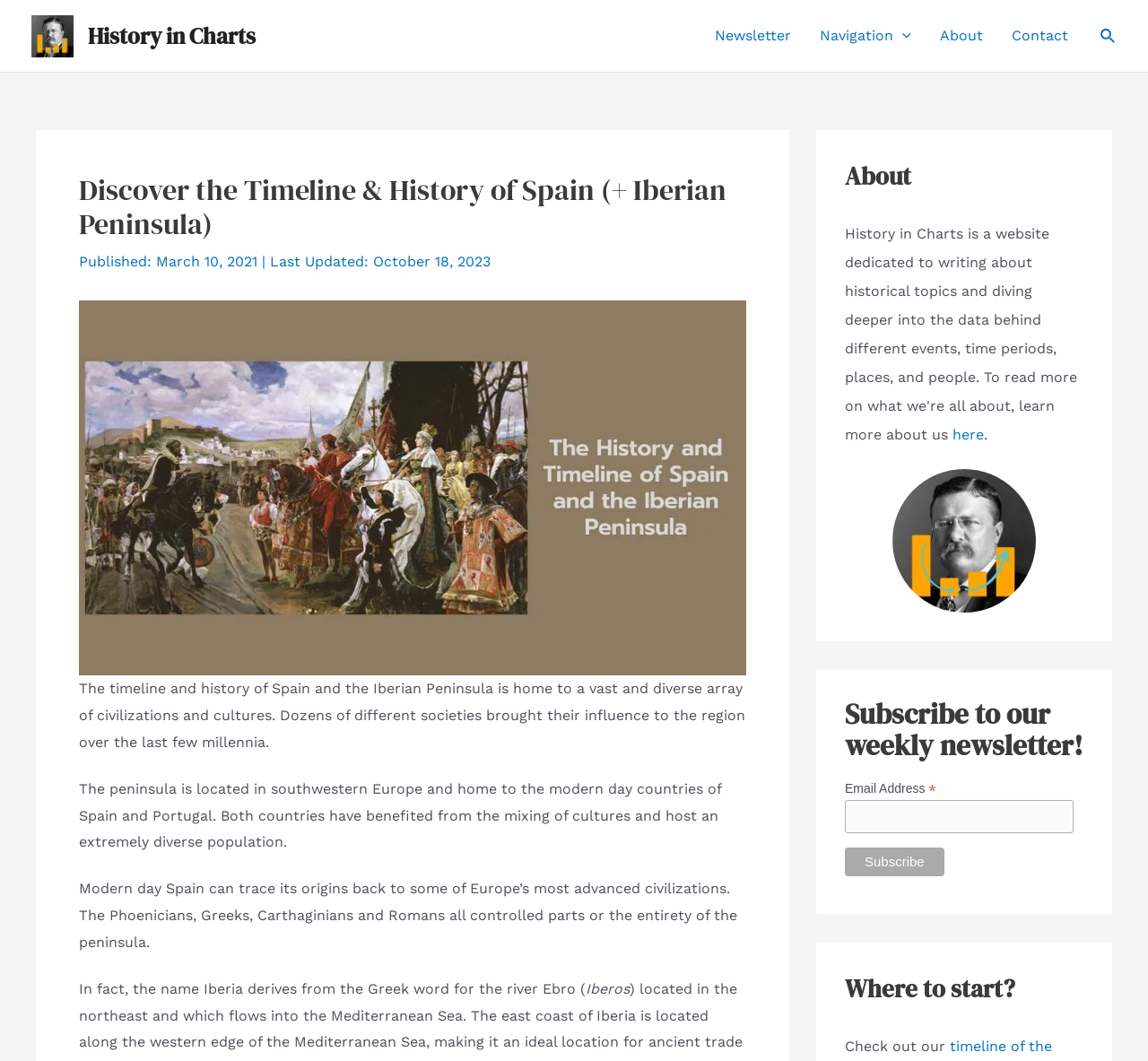Please locate the bounding box coordinates for the element that should be clicked to achieve the following instruction: "View ABOUT US". Ensure the coordinates are given as four float numbers between 0 and 1, i.e., [left, top, right, bottom].

None